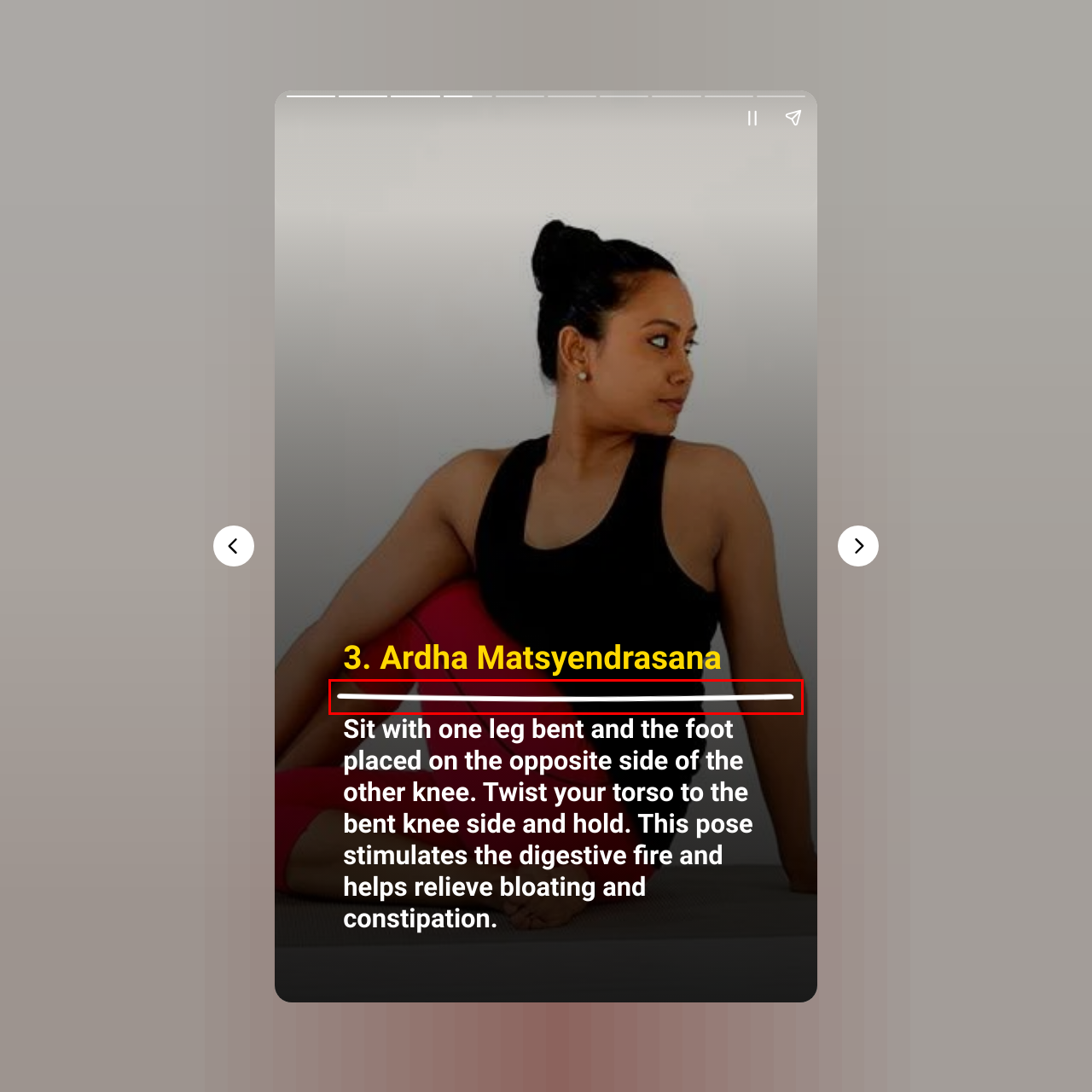What is the implied emotional state in the image?
Please focus on the image surrounded by the red bounding box and provide a one-word or phrase answer based on the image.

Calmness and focus